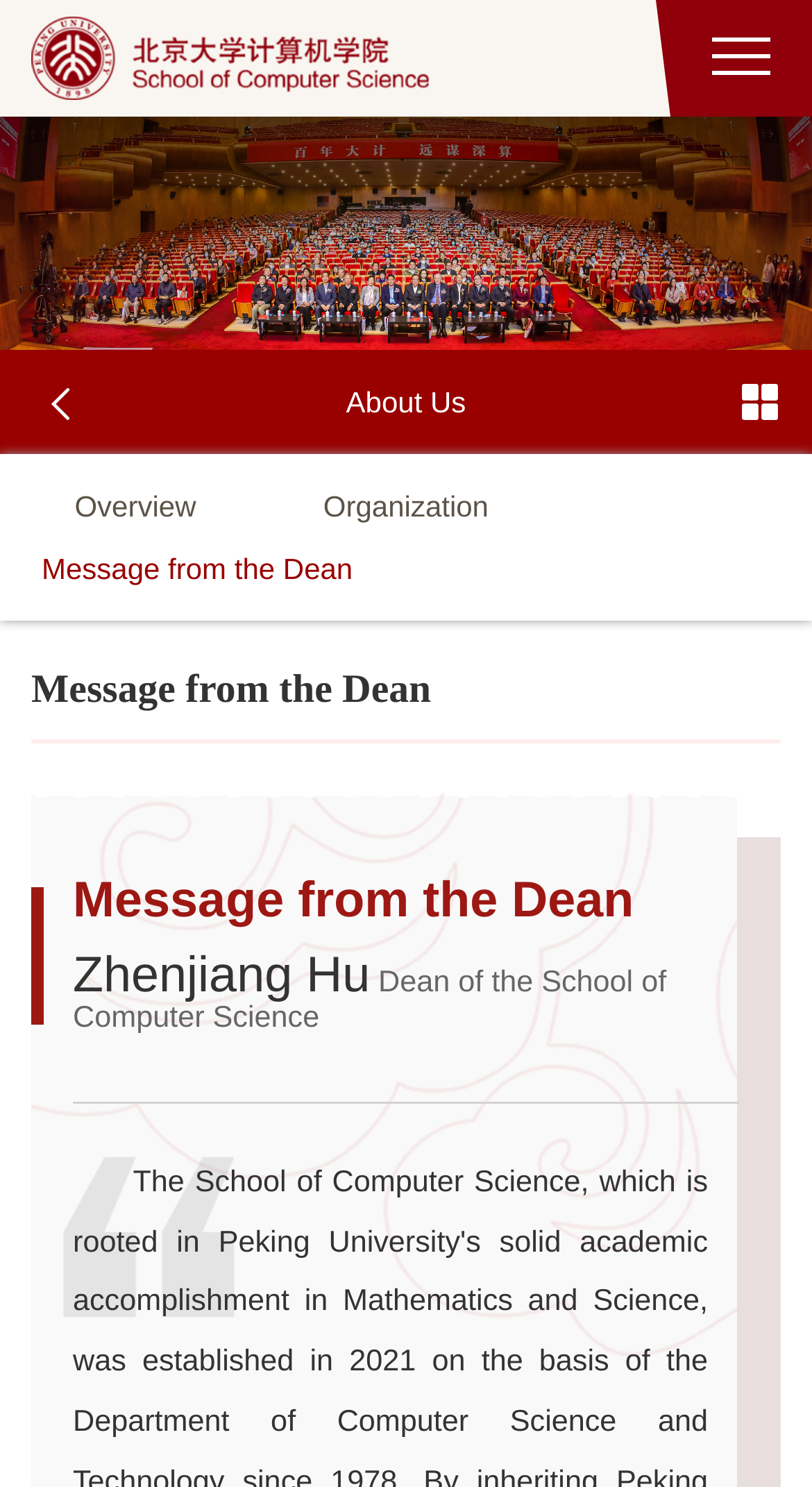Predict the bounding box of the UI element based on this description: "Overview".

[0.051, 0.319, 0.282, 0.361]